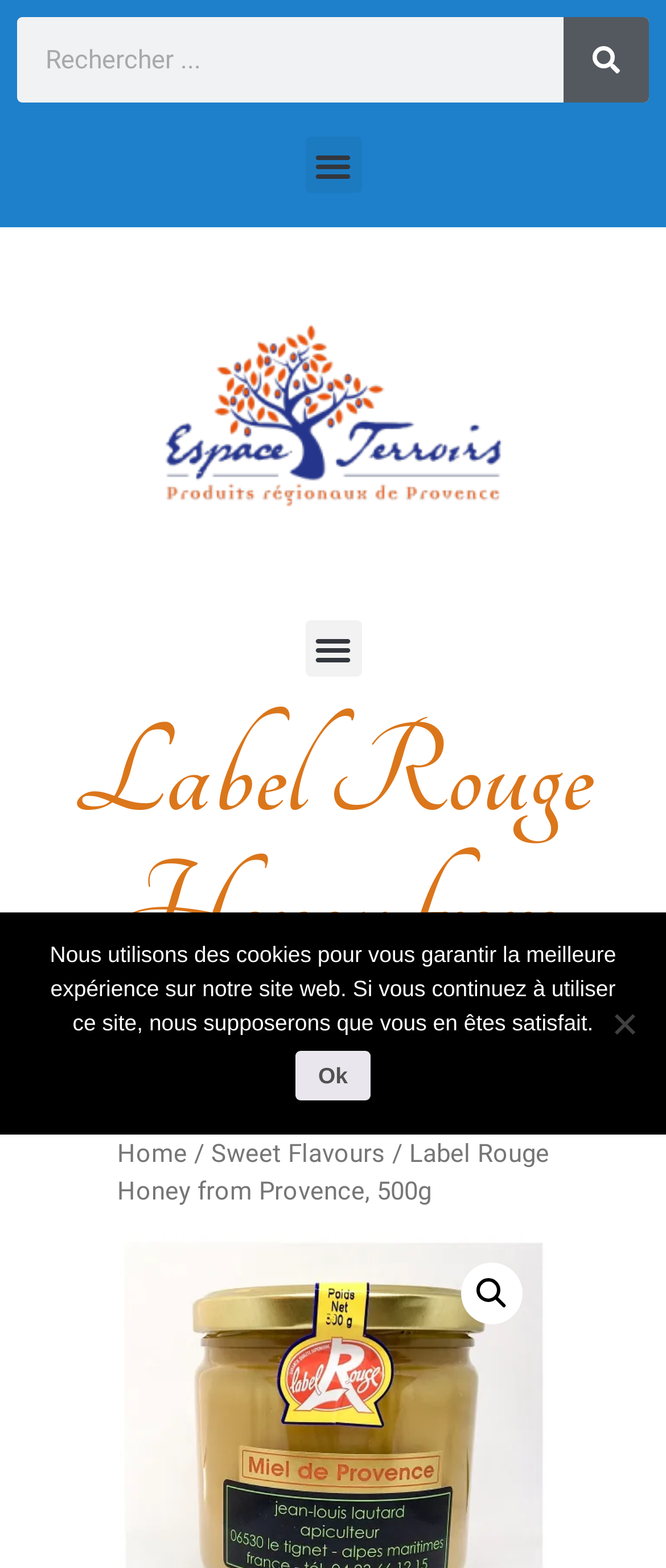Find the bounding box coordinates of the clickable element required to execute the following instruction: "Zoom in the product". Provide the coordinates as four float numbers between 0 and 1, i.e., [left, top, right, bottom].

[0.691, 0.806, 0.783, 0.845]